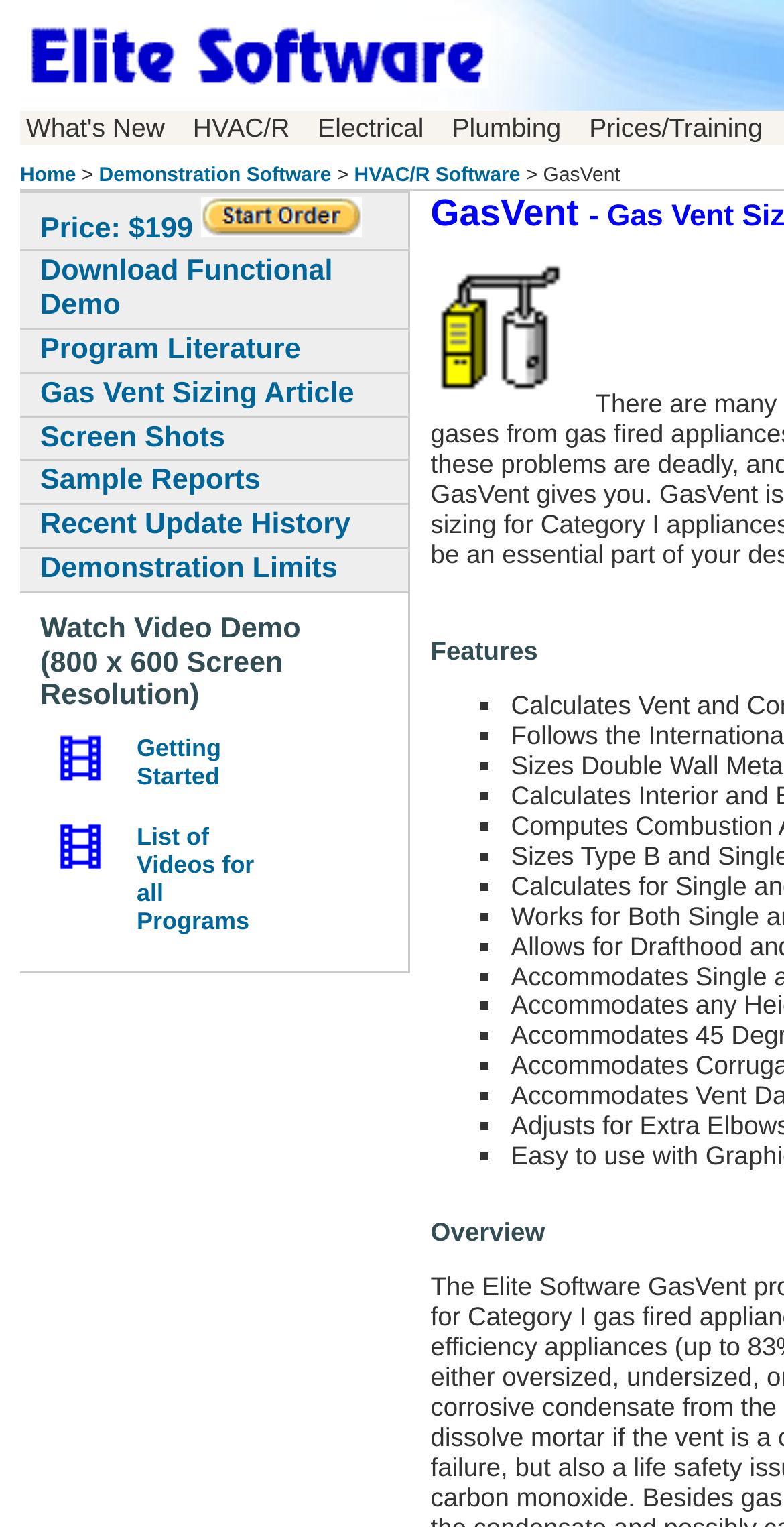Find the bounding box of the UI element described as: "Recent Update History". The bounding box coordinates should be given as four float values between 0 and 1, i.e., [left, top, right, bottom].

[0.026, 0.33, 0.521, 0.358]